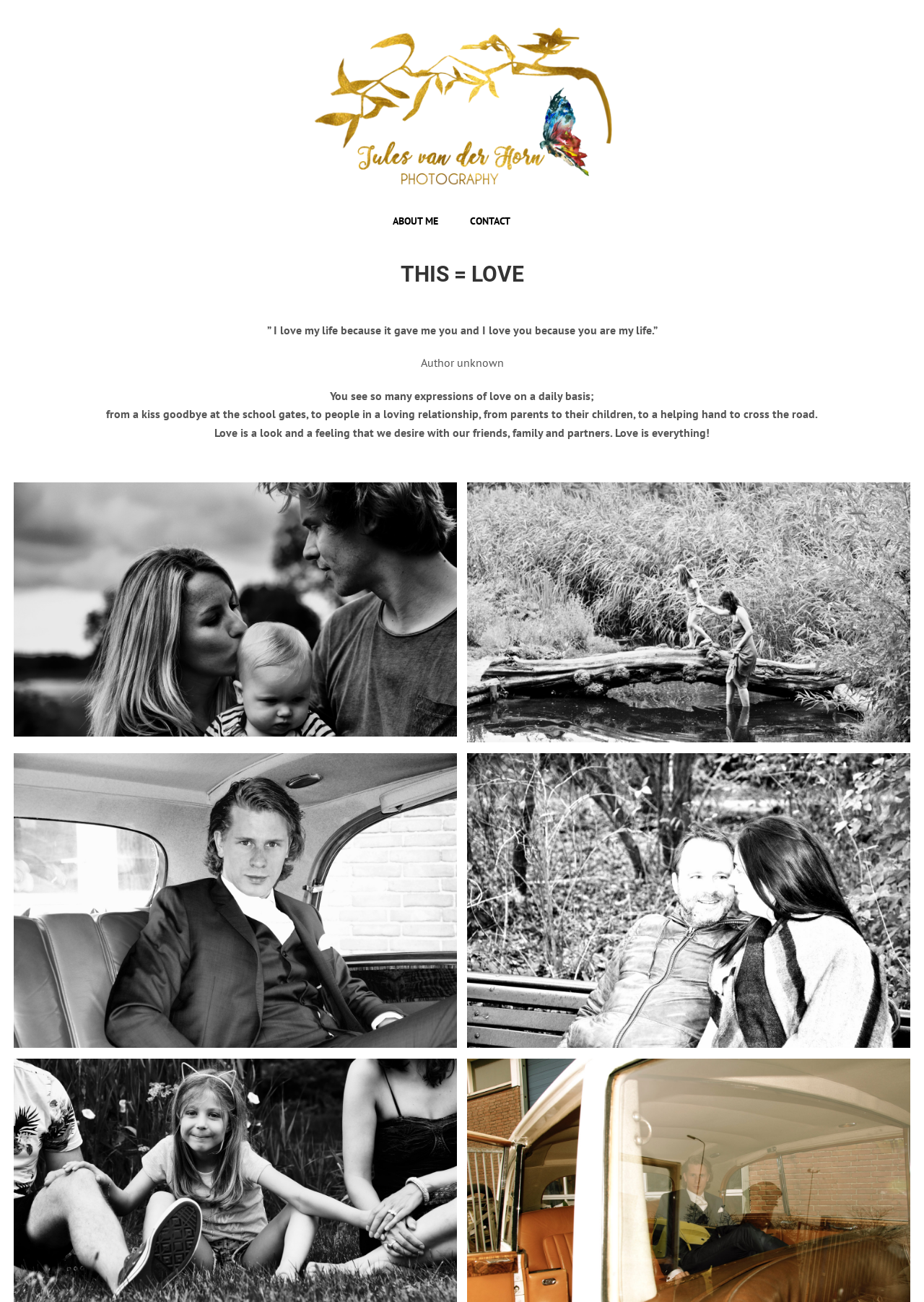Locate the bounding box of the UI element described in the following text: "alt="CSC_0418"".

[0.505, 0.579, 0.985, 0.805]